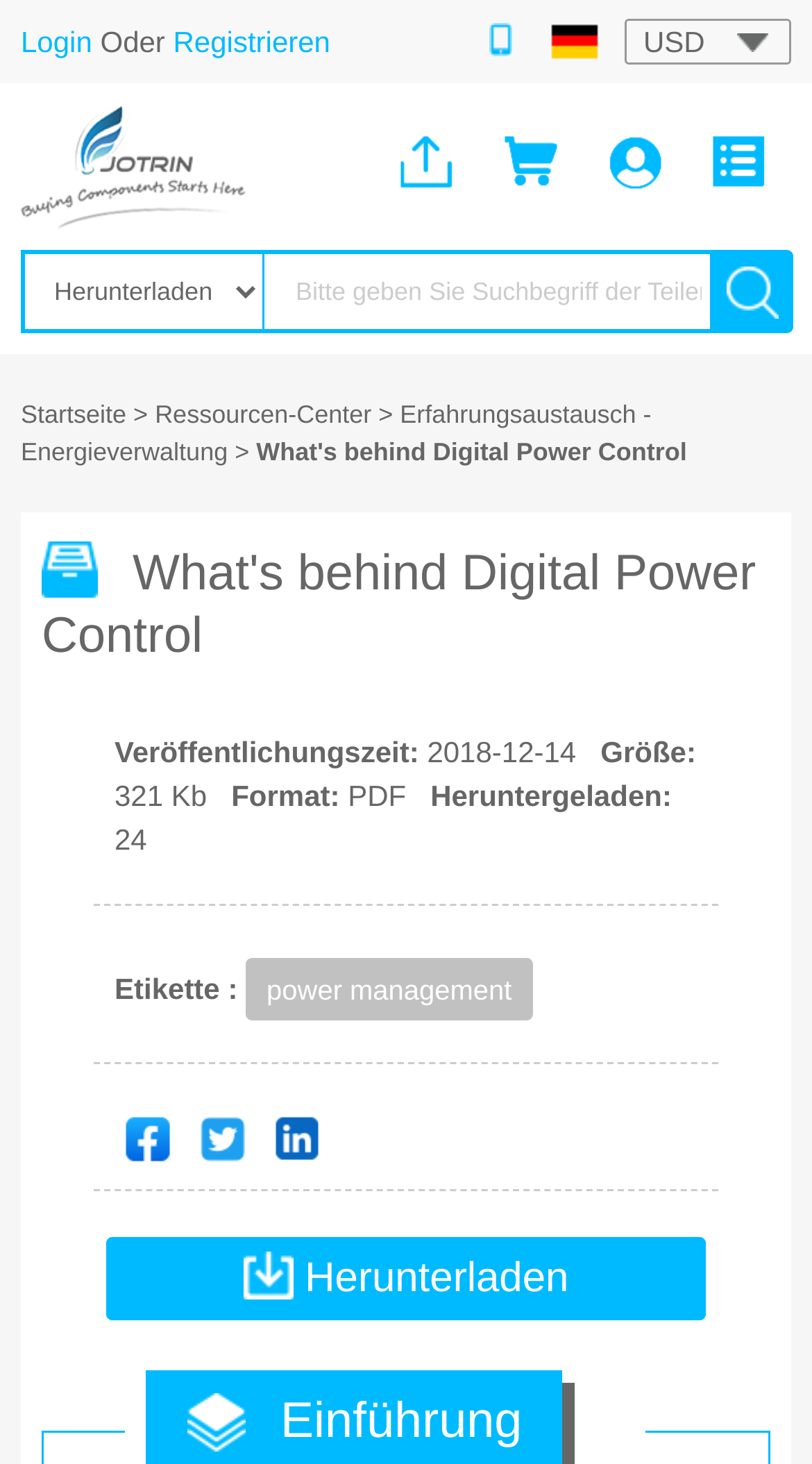Based on the description "Erfahrungsaustausch - Energieverwaltung", find the bounding box of the specified UI element.

[0.026, 0.273, 0.802, 0.319]